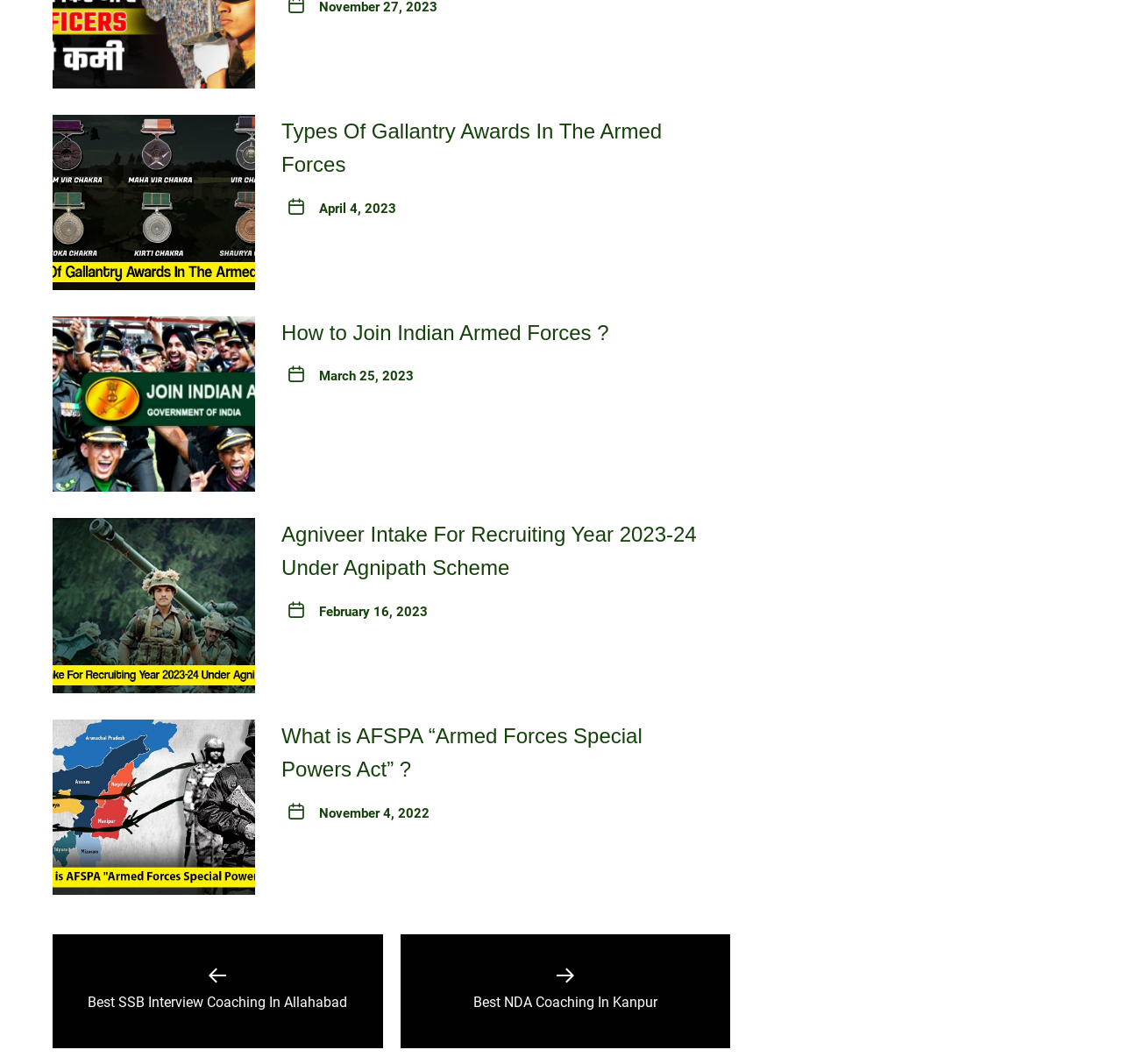Could you find the bounding box coordinates of the clickable area to complete this instruction: "Read about how to join Indian armed forces"?

[0.047, 0.297, 0.227, 0.462]